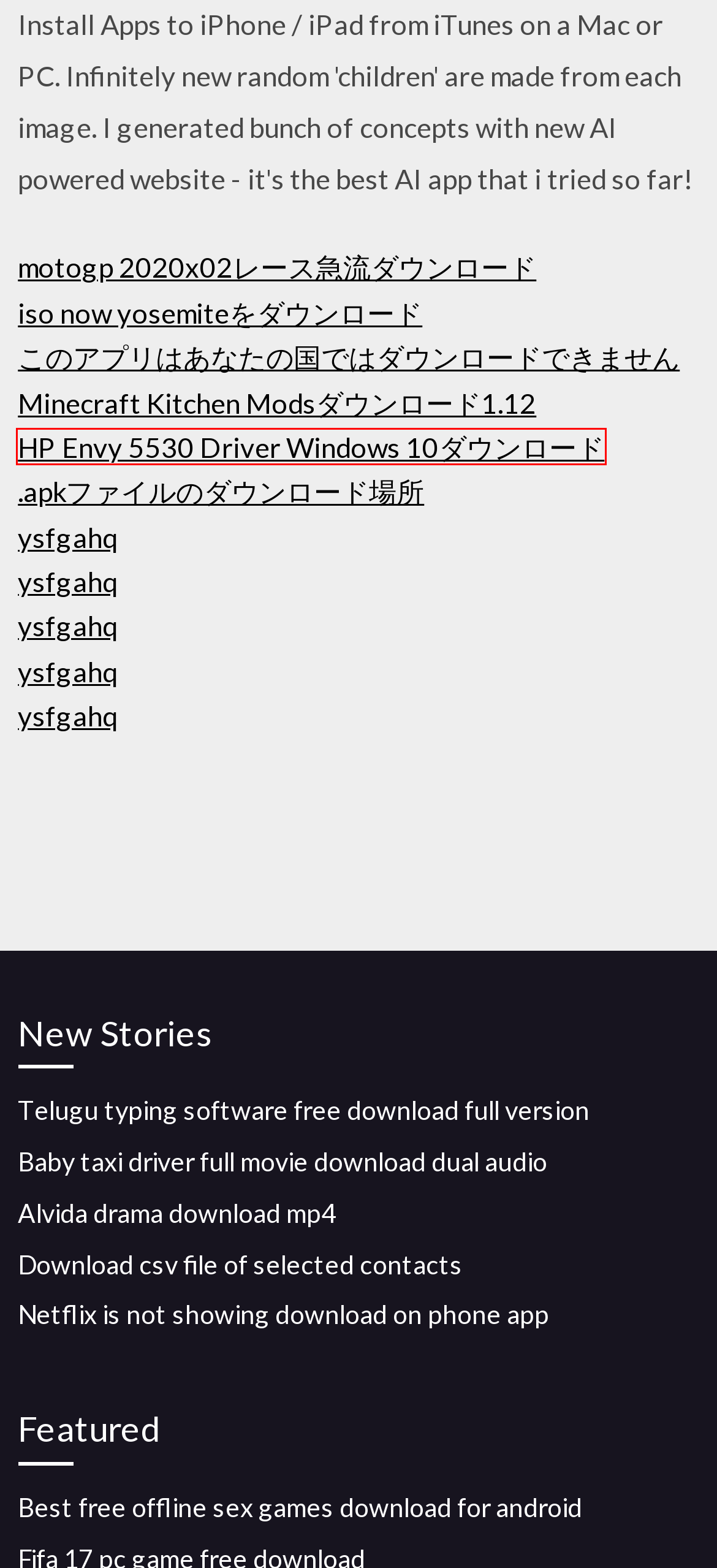You see a screenshot of a webpage with a red bounding box surrounding an element. Pick the webpage description that most accurately represents the new webpage after interacting with the element in the red bounding box. The options are:
A. Android 3.0 honeycomb firmware download (2020)
B. Apps for downloading songs in iphone [2020]
C. Download csv file of selected contacts [2020]
D. Netflix is not showing download on phone app [2020]
E. Conder87571
F. Telugu typing software free download full version [2020]
G. HP Envy 5530 Driver Windows 10ダウンロード [2020]
H. Iso now yosemiteをダウンロード [2020]

G